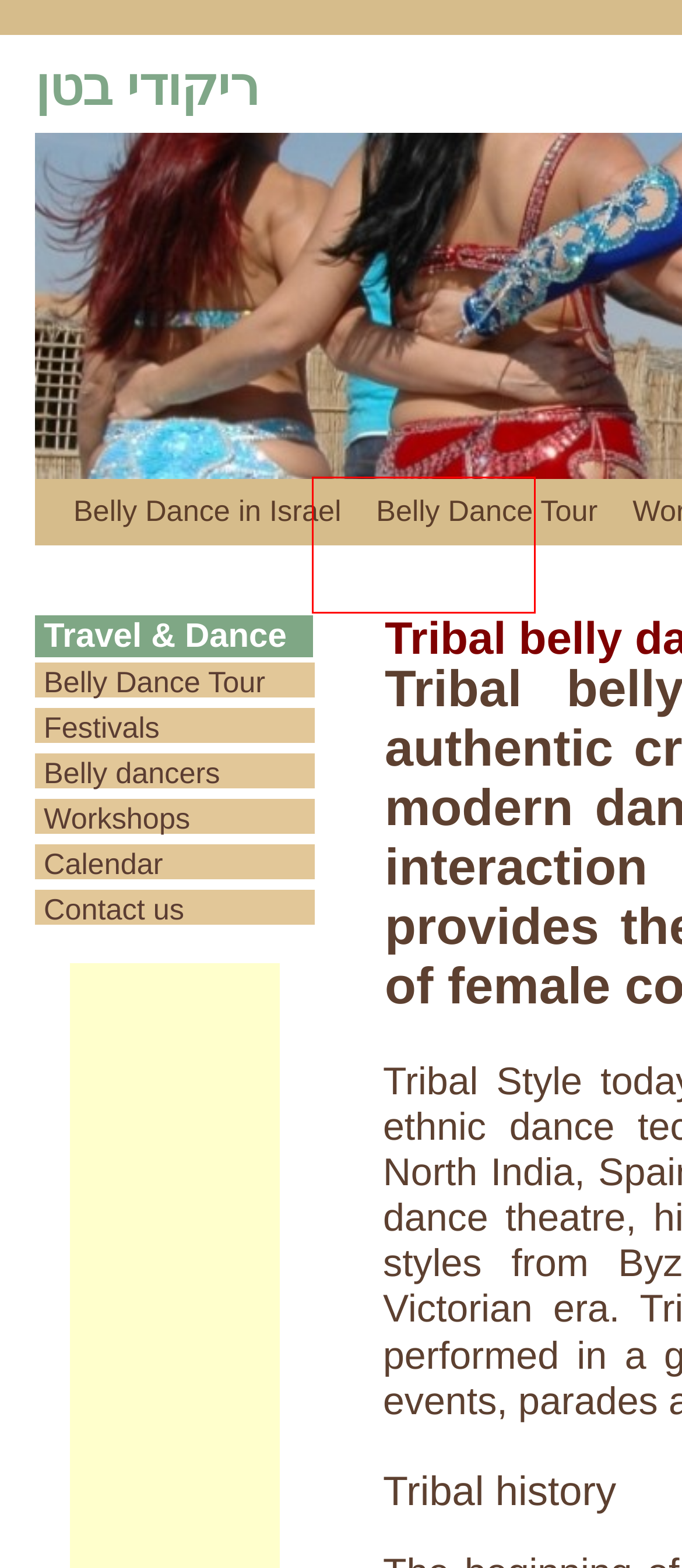You are provided a screenshot of a webpage featuring a red bounding box around a UI element. Choose the webpage description that most accurately represents the new webpage after clicking the element within the red bounding box. Here are the candidates:
A. Diamond Cut Bellydance with Irina Akulenko | ריקודי בטן
B. Belly dance tour | Travel and dance | ריקודי בטן
C. Belly dance in Israel | Travel and dance | ריקודי בטן
D. קידום אתרים | שירותי SEO | קידום בגוגל | חברת קידום אתרים ✅
E. Contact us | ריקודי בטן
F. Belly dance workshops | ריקודי בטן
G. ריקודי בטן | רקדניות בטן | לימודי ריקודי בטן
H. Belly dance calendar | Oriental Dance events | ריקודי בטן

B